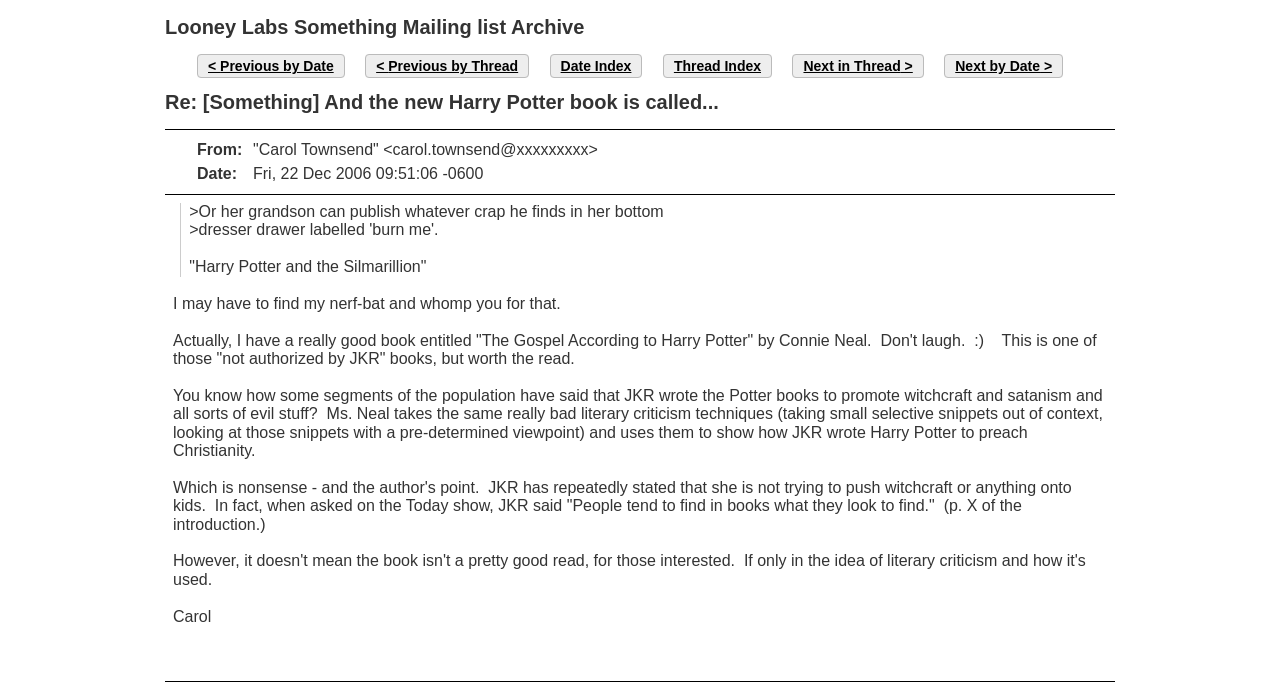Provide the bounding box coordinates of the HTML element this sentence describes: "Thread Index". The bounding box coordinates consist of four float numbers between 0 and 1, i.e., [left, top, right, bottom].

[0.518, 0.078, 0.603, 0.113]